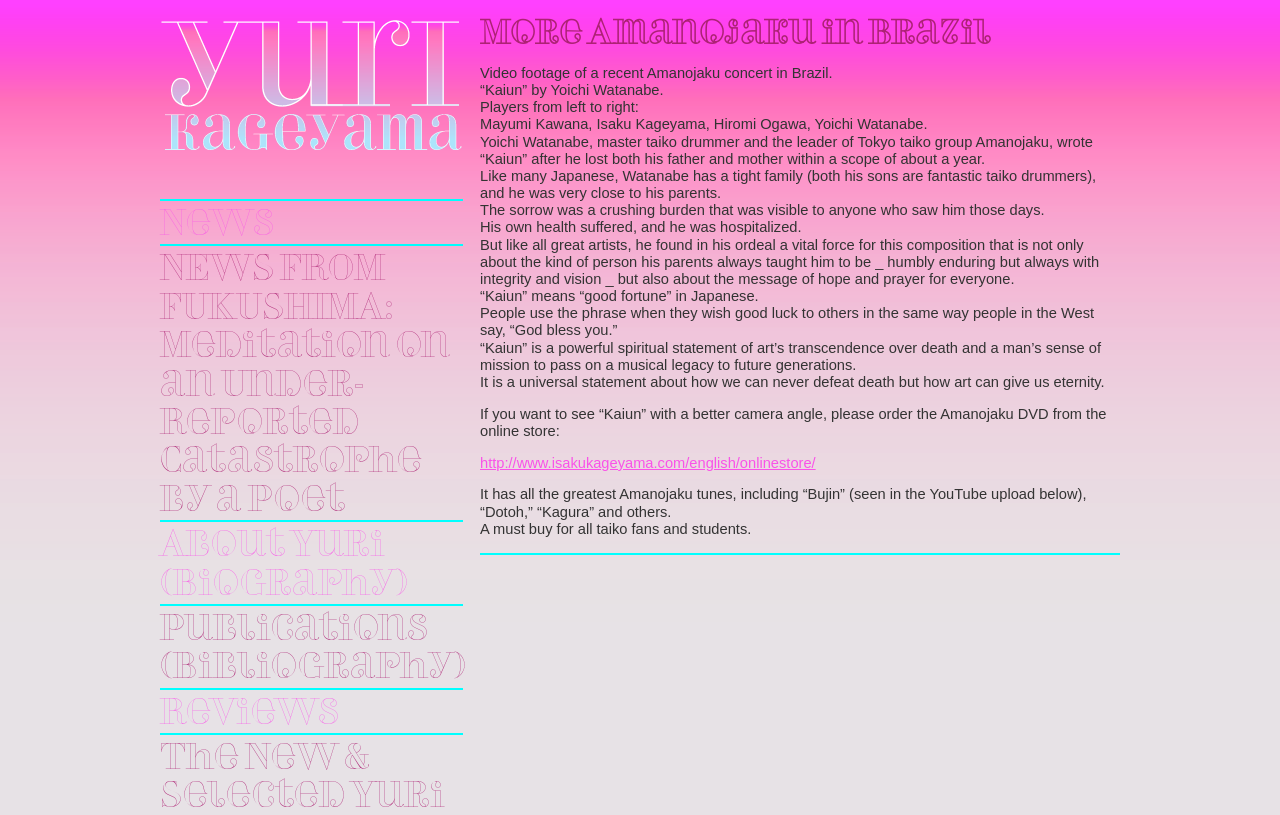What is the name of the poet mentioned on this webpage?
Answer the question with a thorough and detailed explanation.

I found the answer by looking at the topmost link on the webpage, which says 'Yuri Kageyama'. This suggests that Yuri Kageyama is the poet being referred to on this webpage.